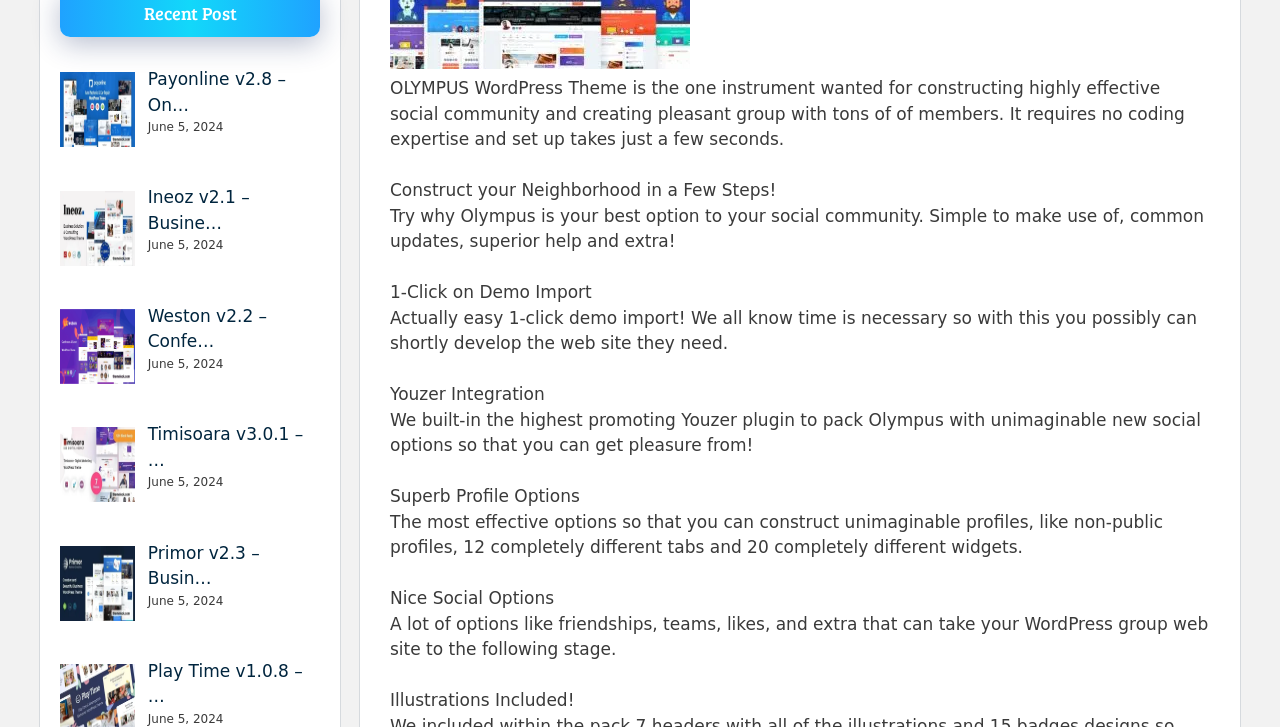Using the given element description, provide the bounding box coordinates (top-left x, top-left y, bottom-right x, bottom-right y) for the corresponding UI element in the screenshot: Play Time v1.0.8 – …

[0.115, 0.909, 0.237, 0.972]